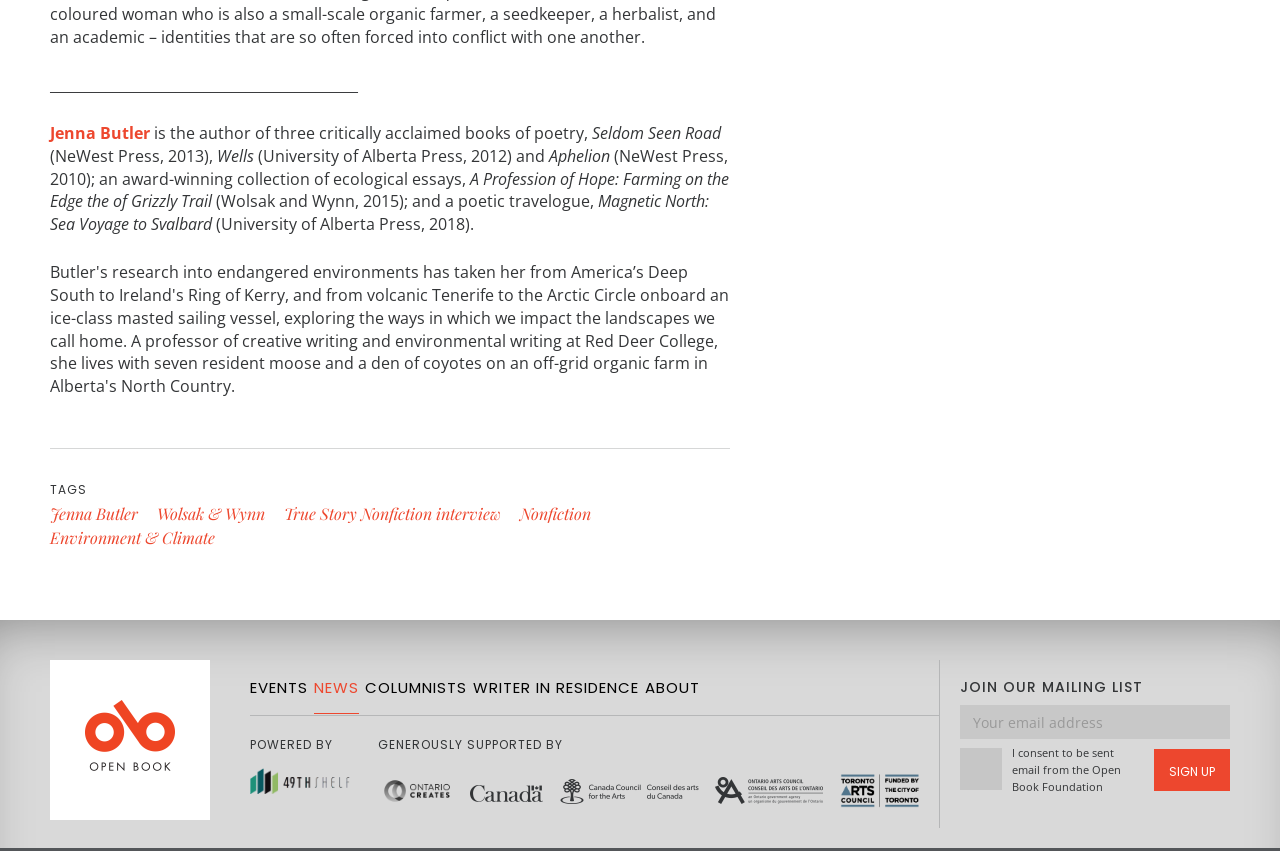What is the name of the first book mentioned?
Refer to the image and provide a thorough answer to the question.

The text mentions 'Seldom Seen Road' as one of Jenna Butler's books, specifically stating it was published by NeWest Press in 2013.